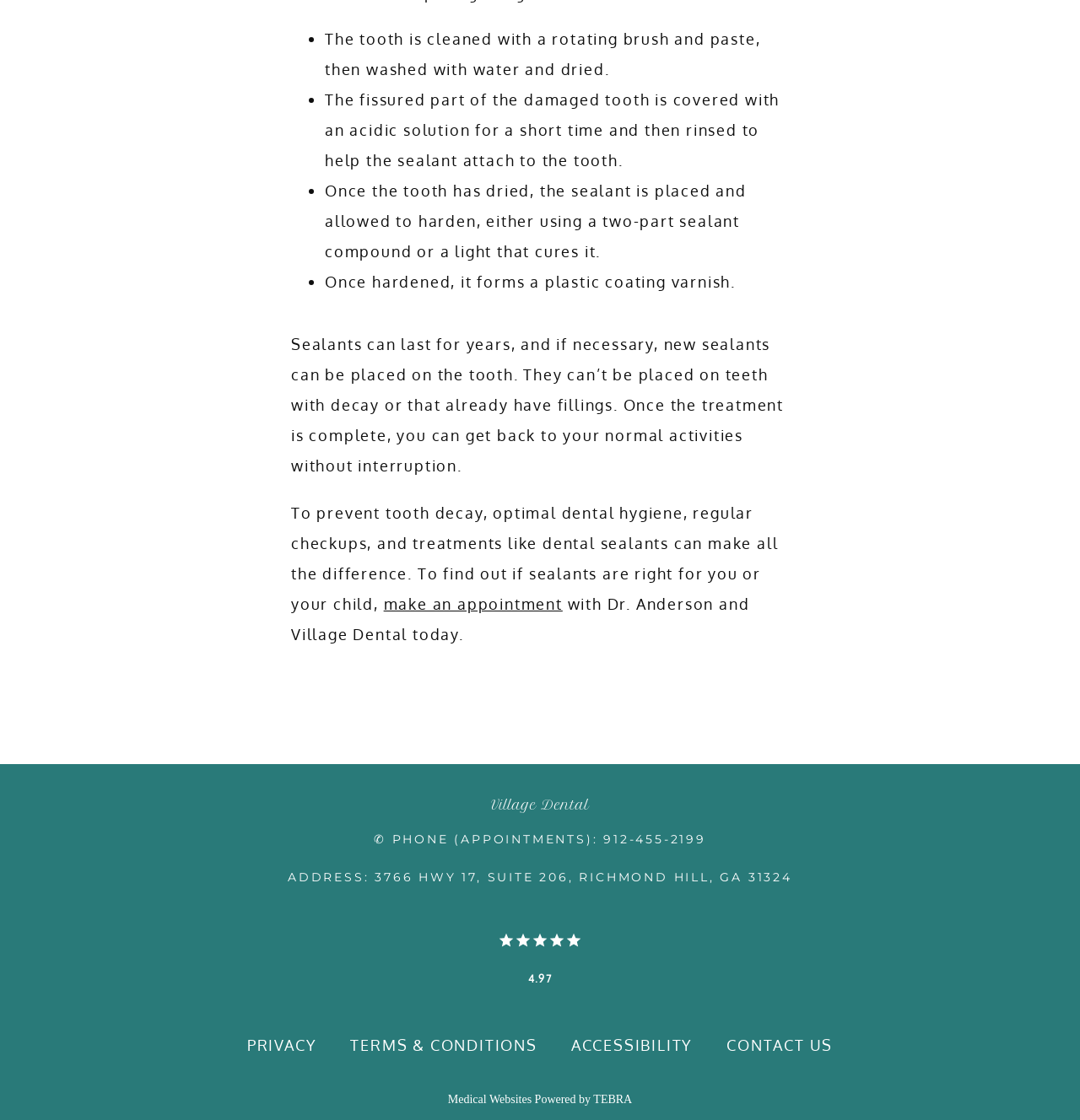Using the description: "Contact Us", identify the bounding box of the corresponding UI element in the screenshot.

[0.673, 0.925, 0.771, 0.942]